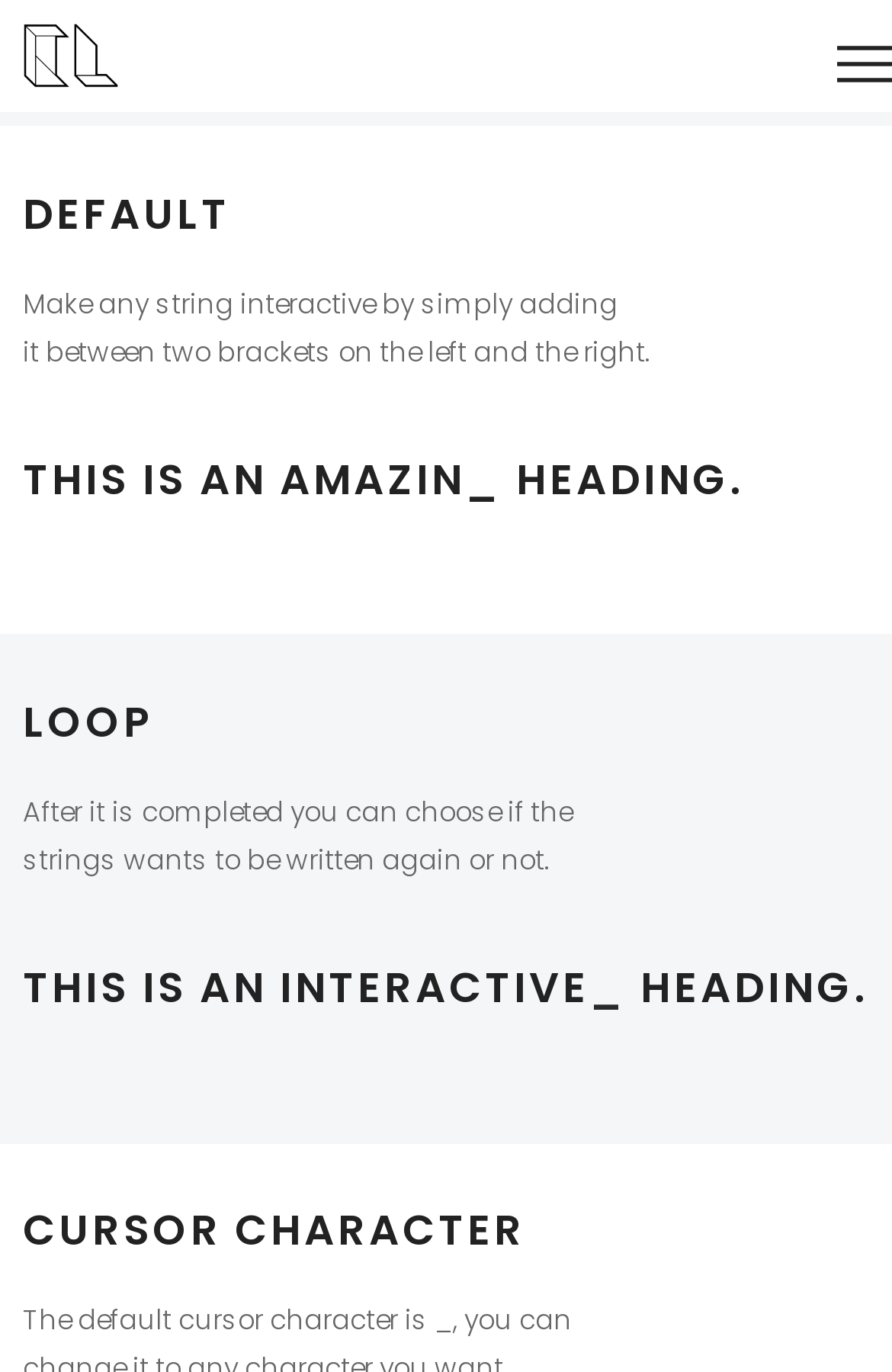What is the default cursor character?
Based on the image, give a one-word or short phrase answer.

_